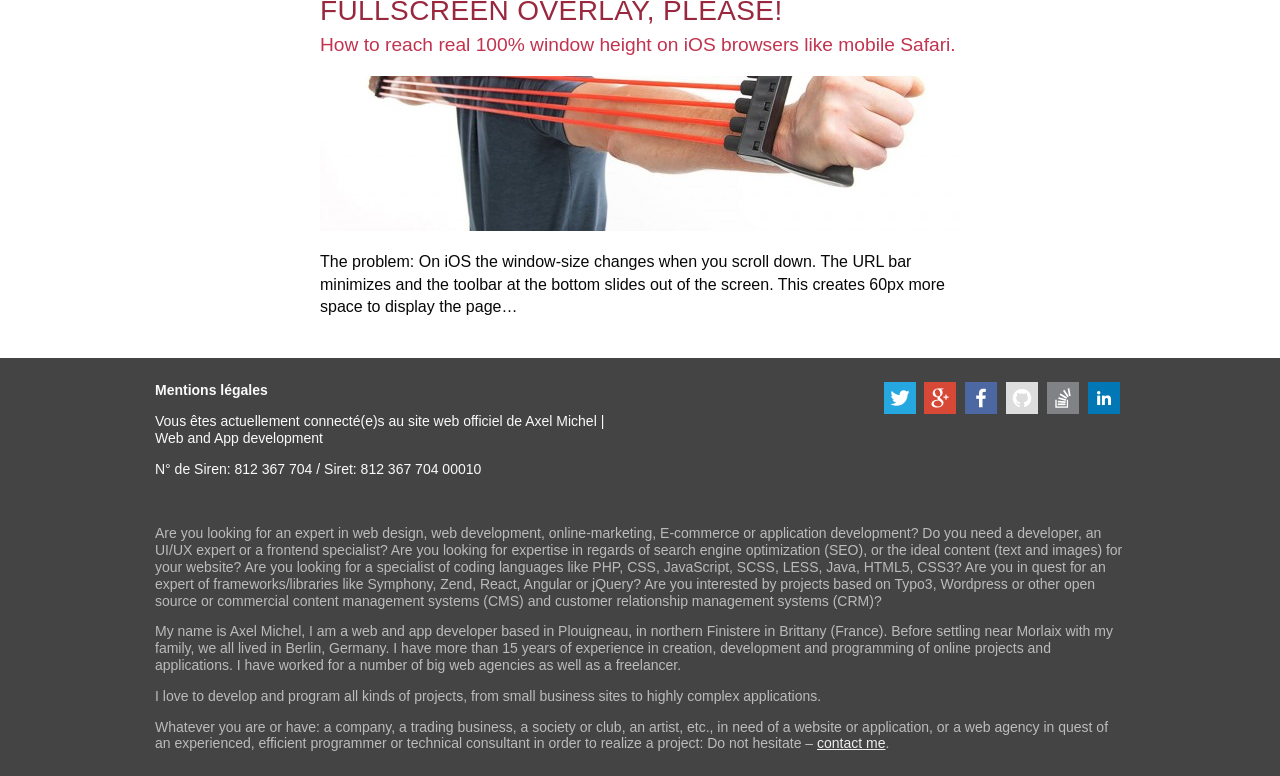Provide the bounding box coordinates for the UI element that is described as: "Facebook".

[0.754, 0.493, 0.779, 0.536]